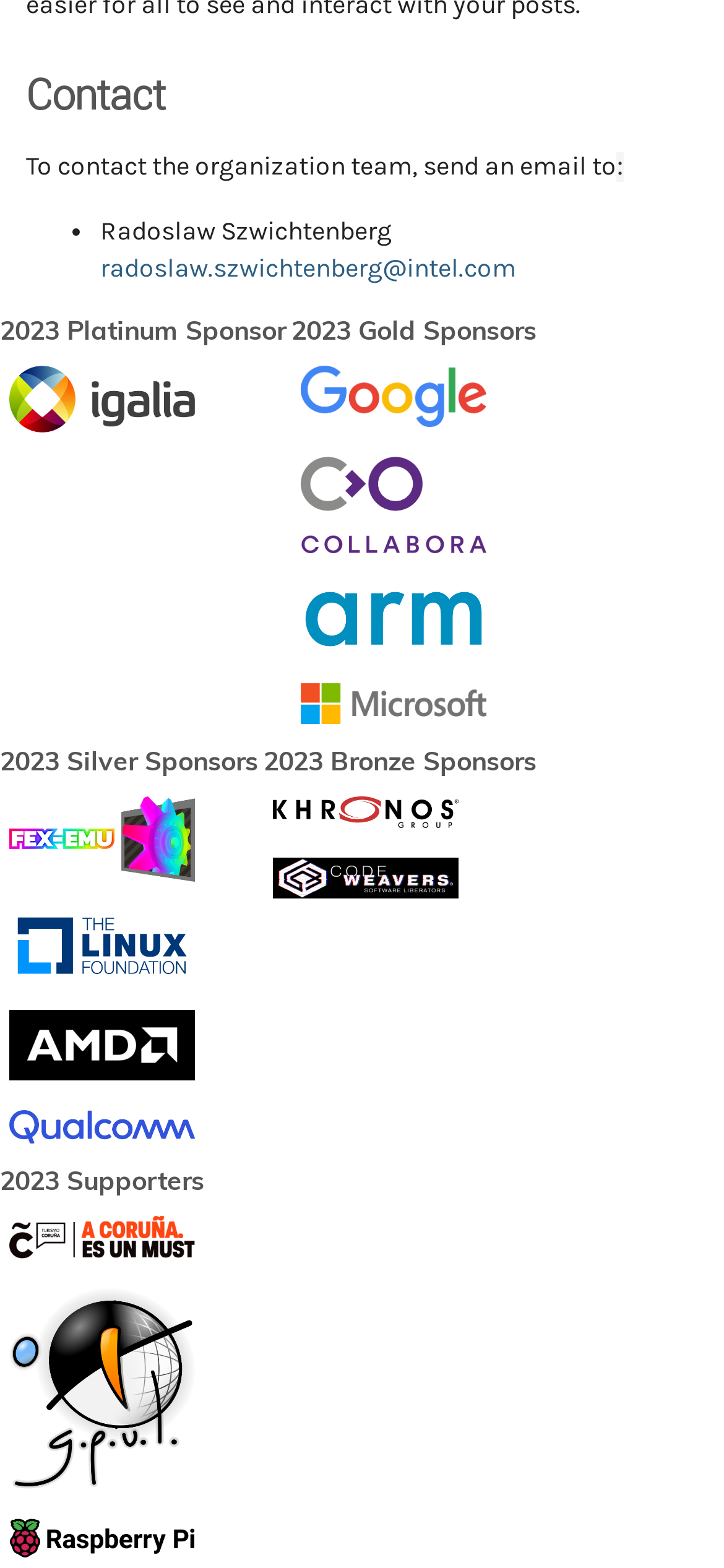Use a single word or phrase to answer the question:
How many images are on this webpage?

11